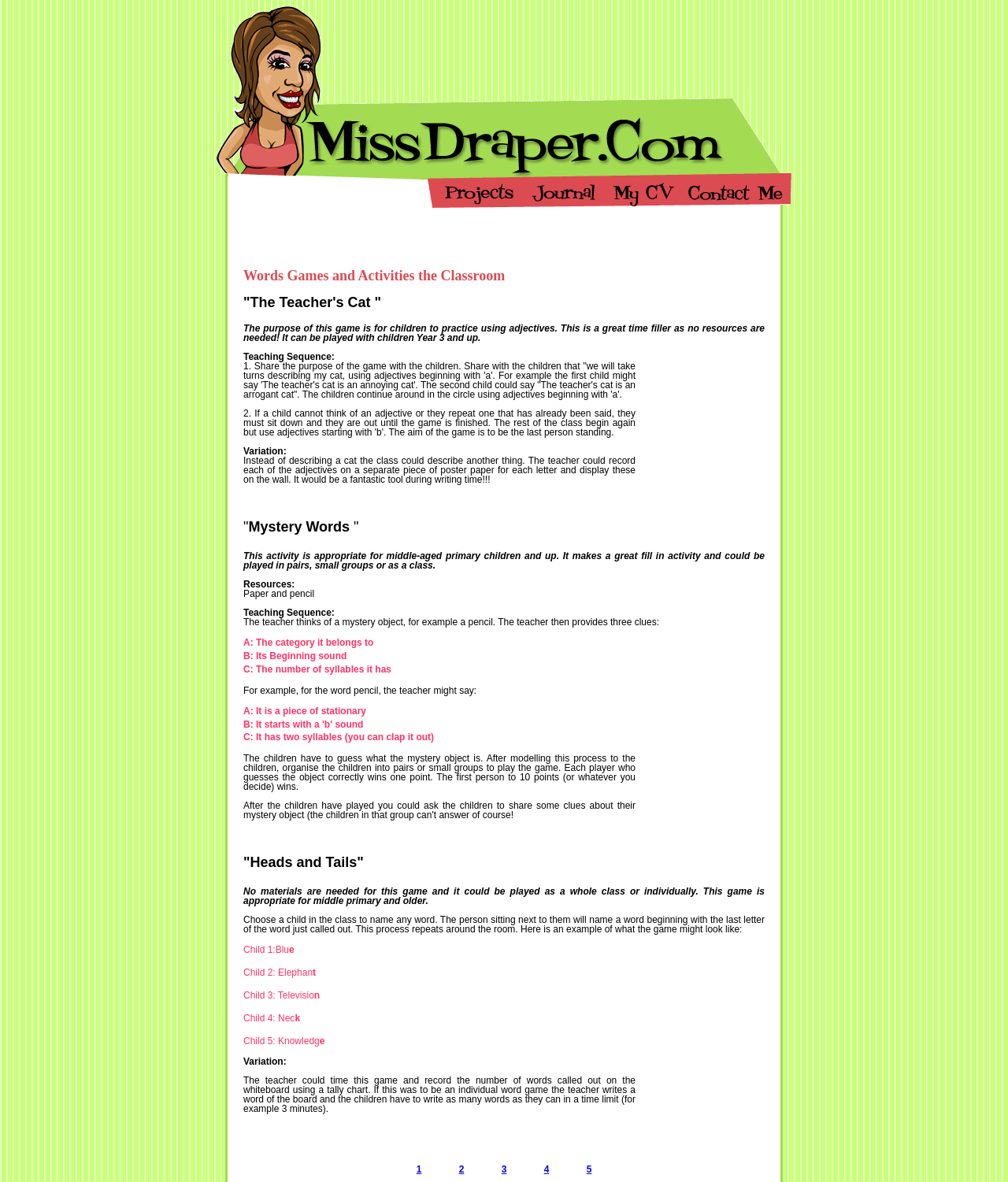How many points do you need to win the 'Mystery Words' game?
Carefully analyze the image and provide a thorough answer to the question.

According to the game instructions, the first person to 10 points wins the game. This can be inferred from the sentence 'The first person to 10 points (or whatever you decide) wins'.